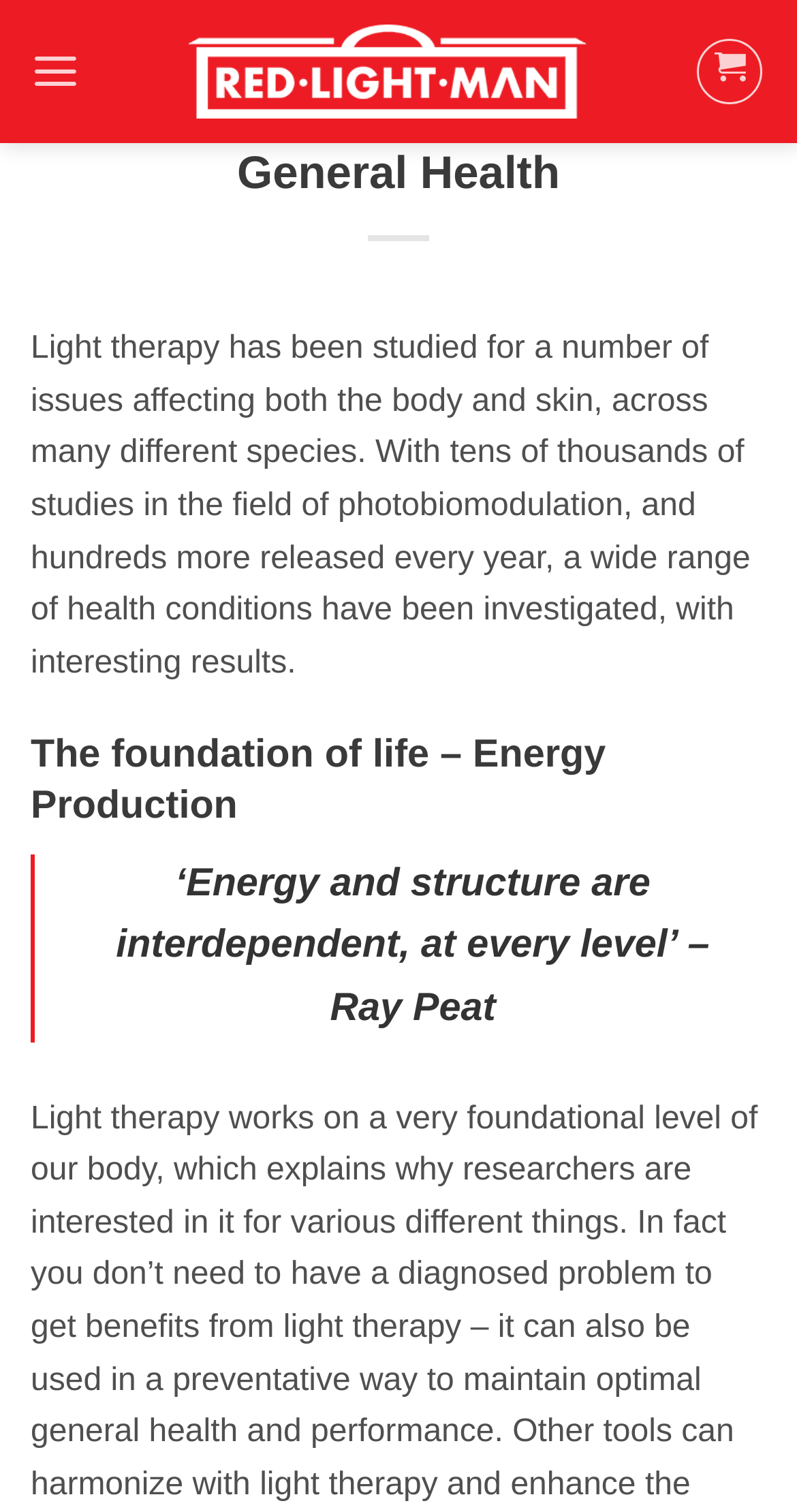Locate the bounding box coordinates of the UI element described by: "aria-label="Menu"". The bounding box coordinates should consist of four float numbers between 0 and 1, i.e., [left, top, right, bottom].

[0.038, 0.014, 0.101, 0.081]